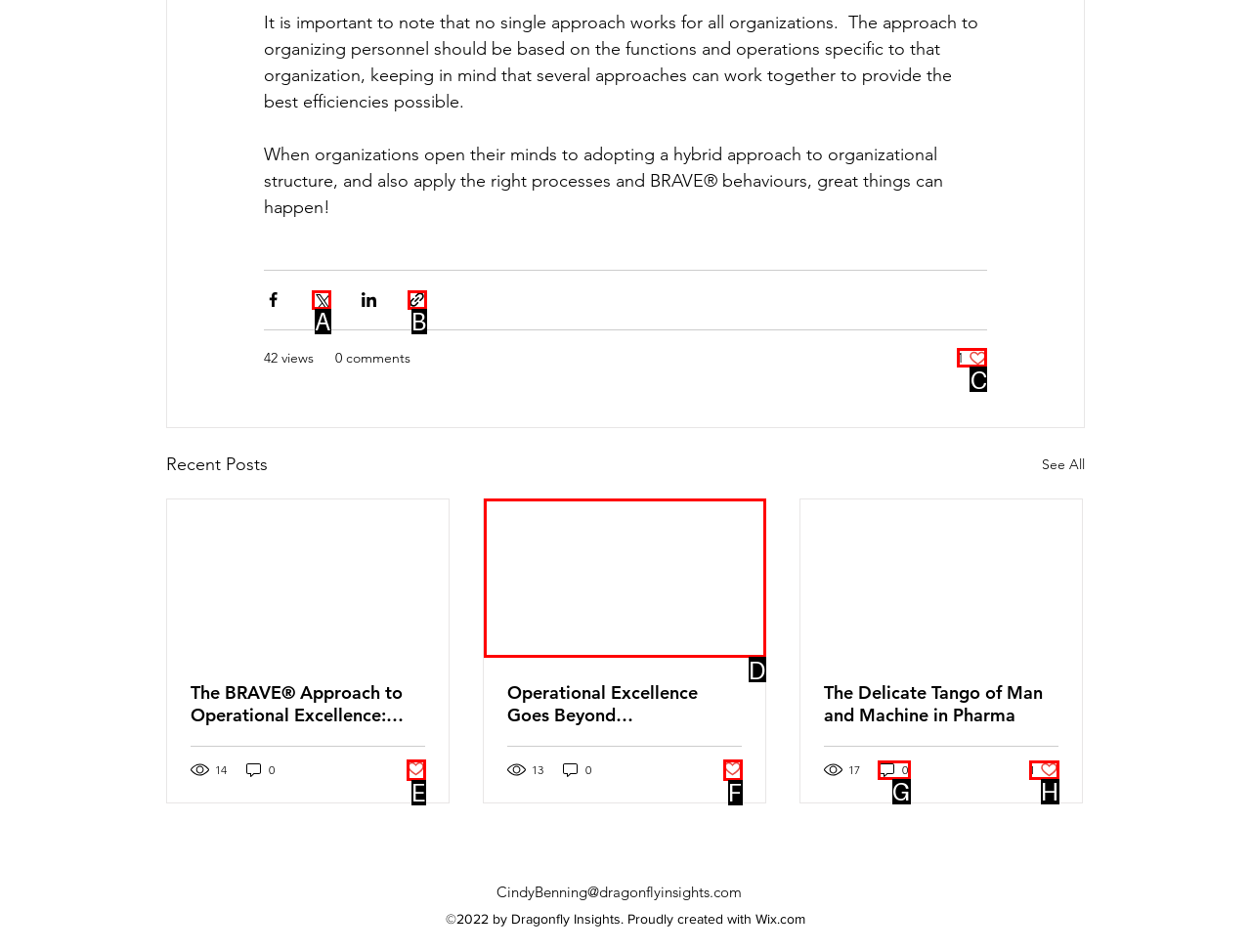Select the correct UI element to click for this task: Like the post.
Answer using the letter from the provided options.

C